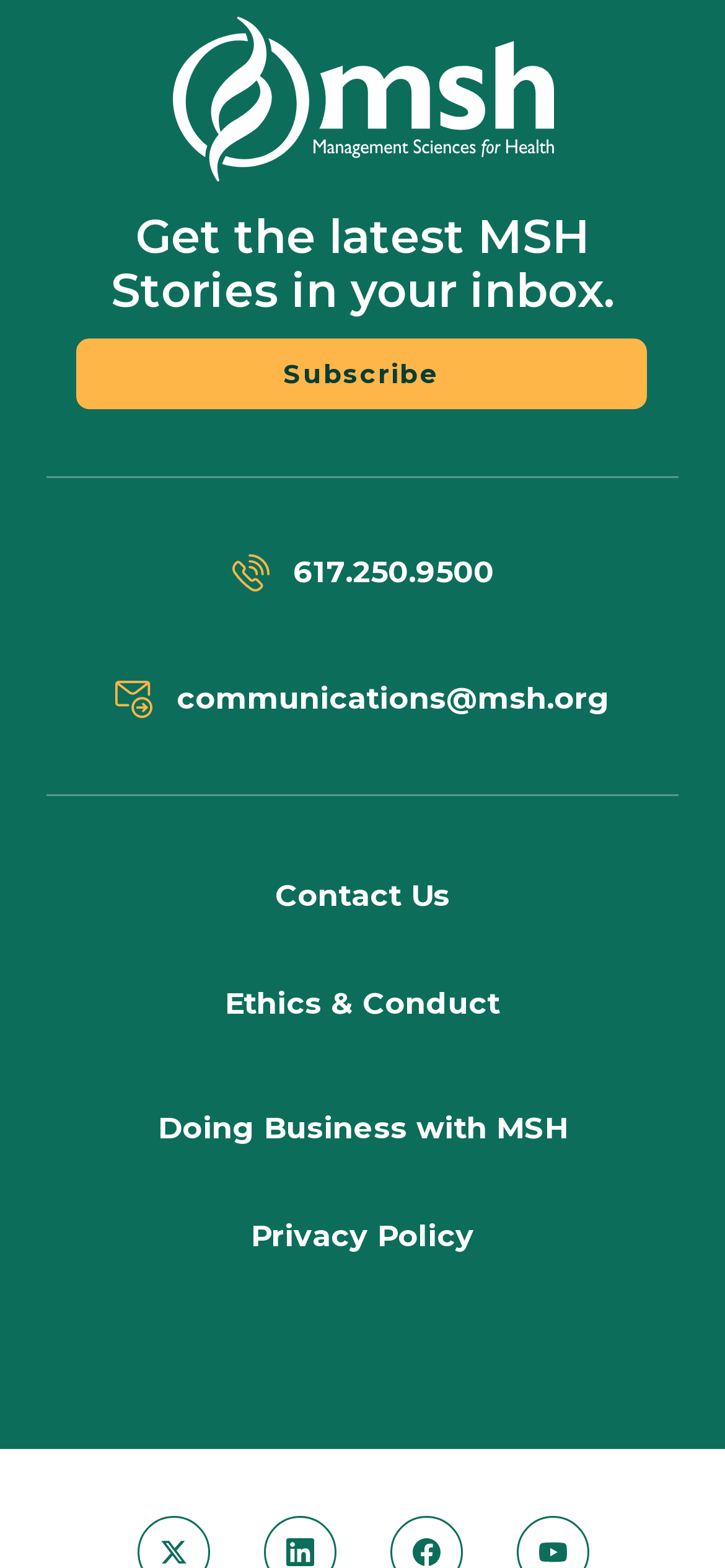Find the bounding box coordinates for the area that should be clicked to accomplish the instruction: "Contact Us".

[0.379, 0.56, 0.621, 0.583]